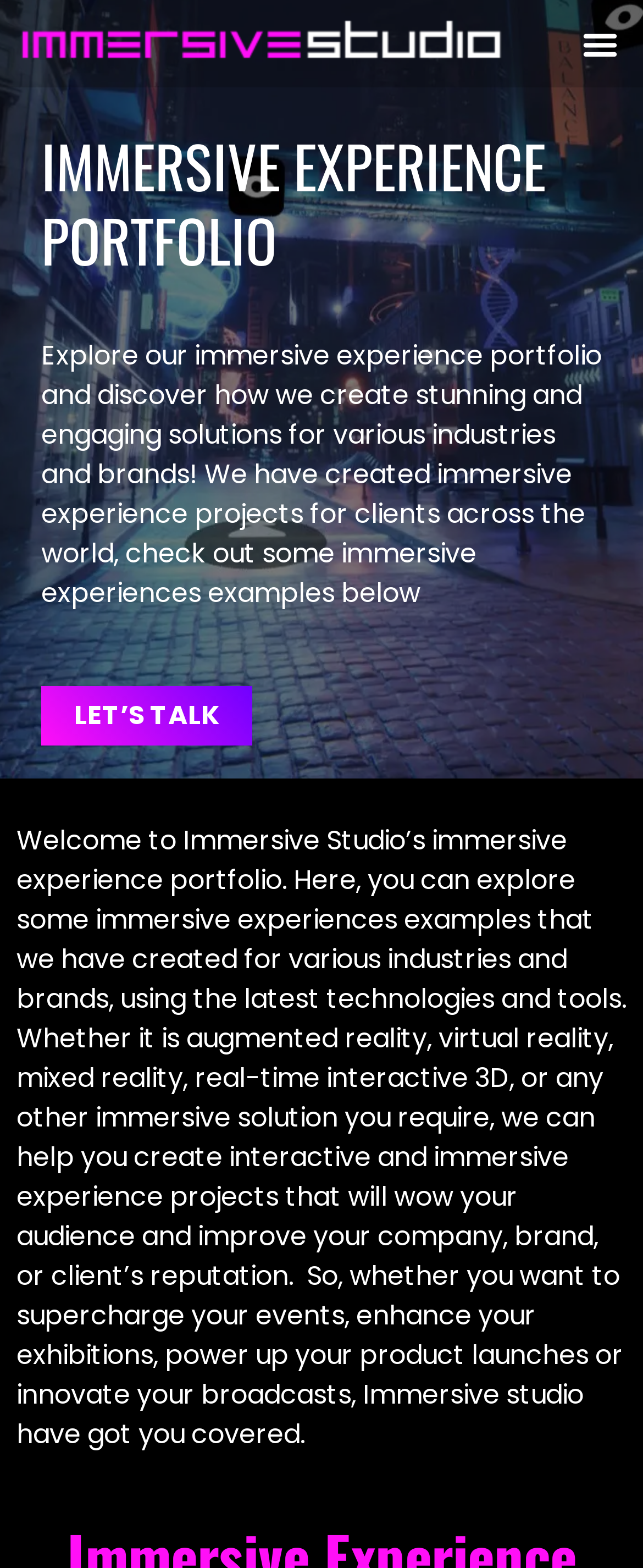Provide the bounding box coordinates of the HTML element described by the text: "parent_node: Windies News". The coordinates should be in the format [left, top, right, bottom] with values between 0 and 1.

None